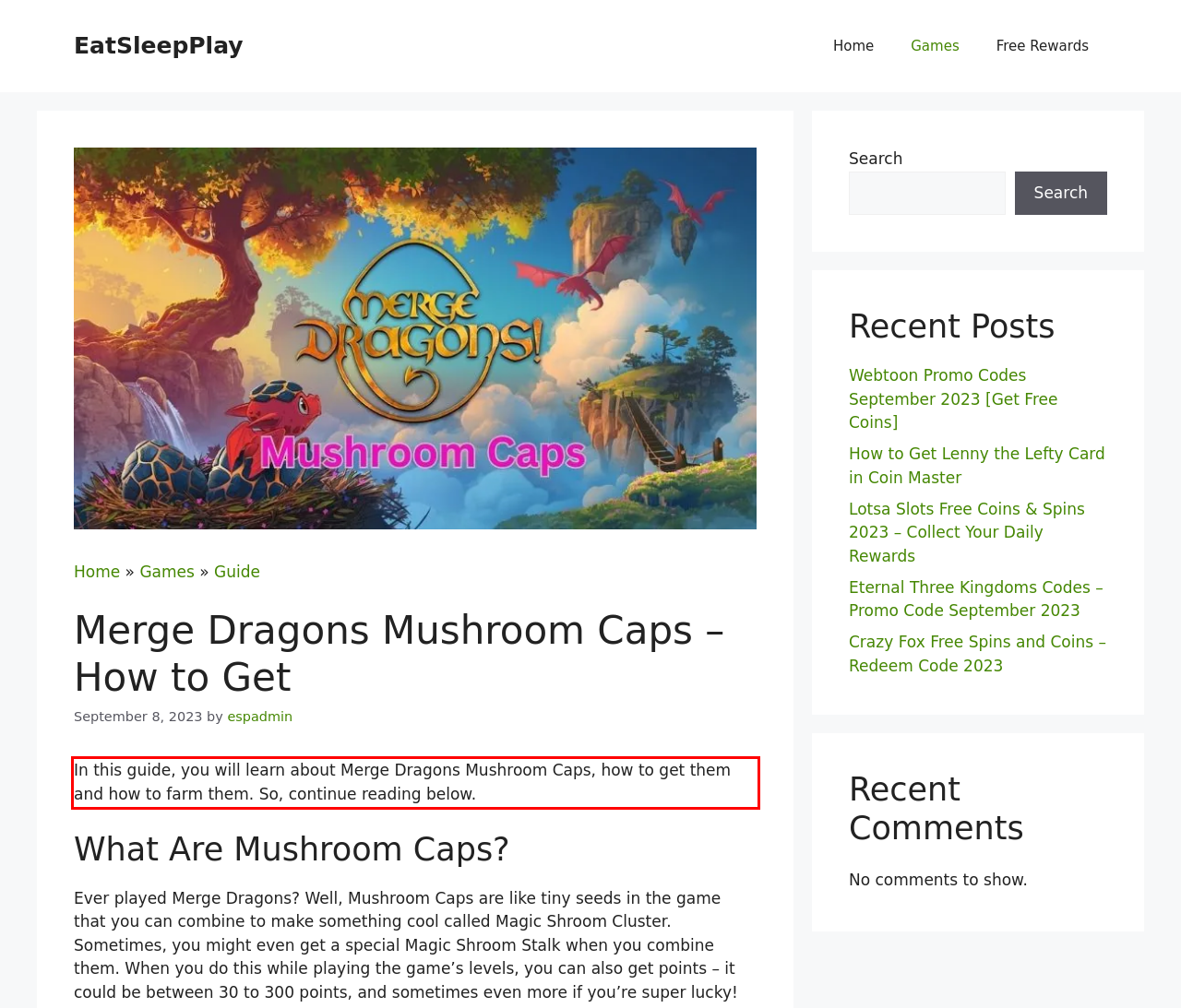You have a screenshot of a webpage with a UI element highlighted by a red bounding box. Use OCR to obtain the text within this highlighted area.

In this guide, you will learn about Merge Dragons Mushroom Caps, how to get them and how to farm them. So, continue reading below.